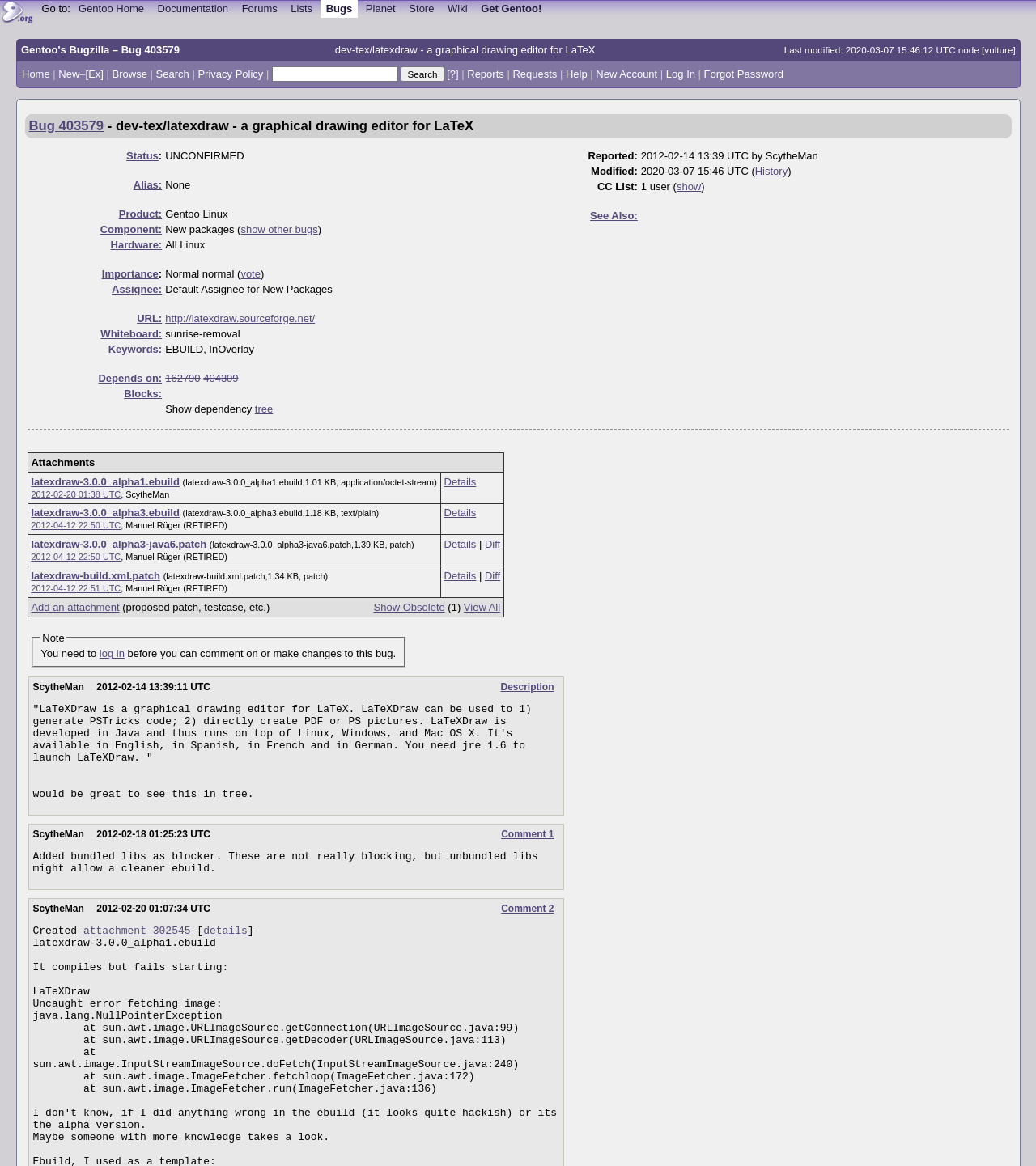What is the importance of the bug 403579?
Based on the content of the image, thoroughly explain and answer the question.

I found the answer by looking at the table element with the description 'Importance:' and the corresponding gridcell element with the text 'Normal normal (vote)' on the webpage.